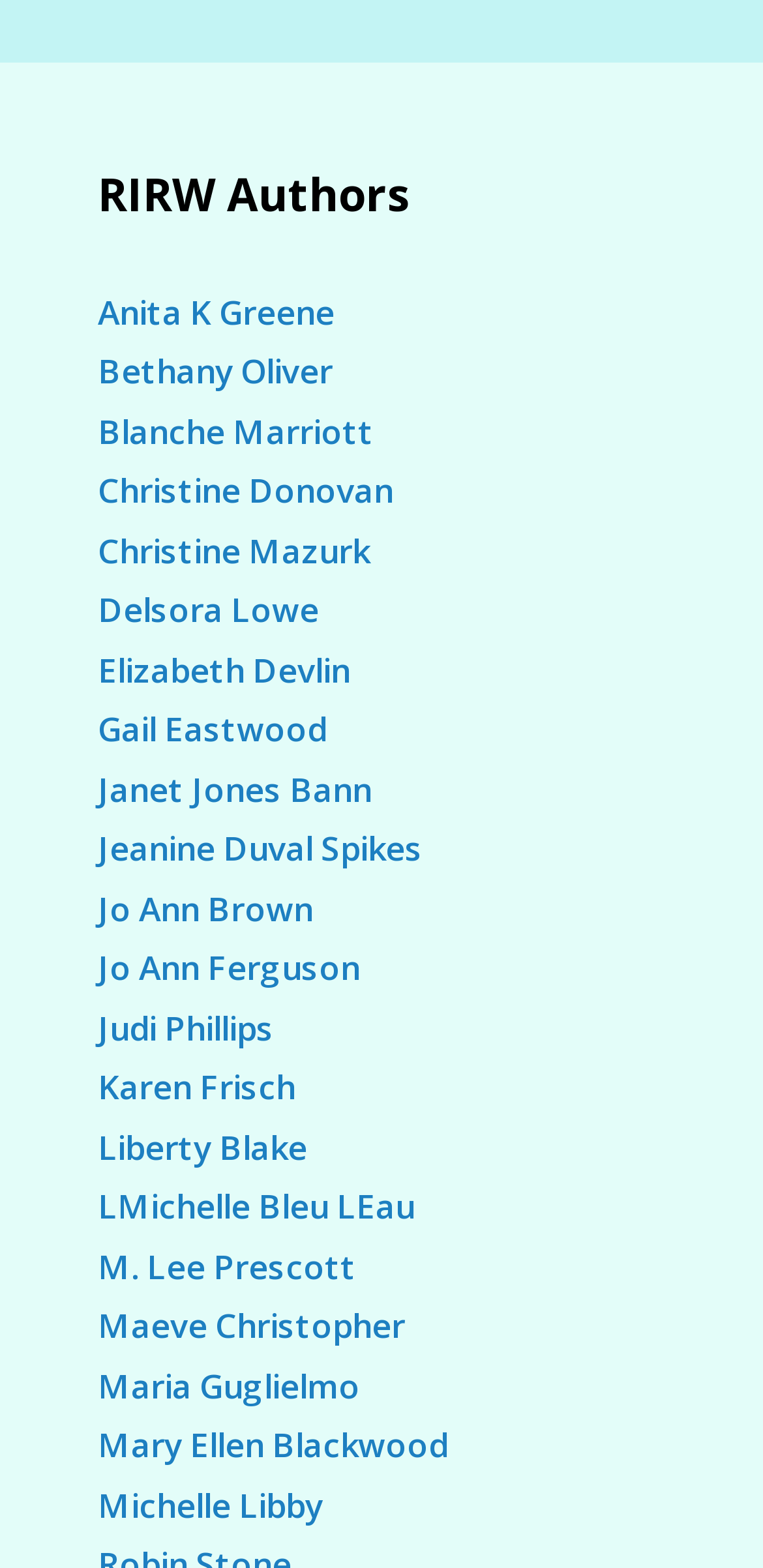Identify the bounding box for the given UI element using the description provided. Coordinates should be in the format (top-left x, top-left y, bottom-right x, bottom-right y) and must be between 0 and 1. Here is the description: M. Lee Prescott

[0.128, 0.793, 0.467, 0.822]